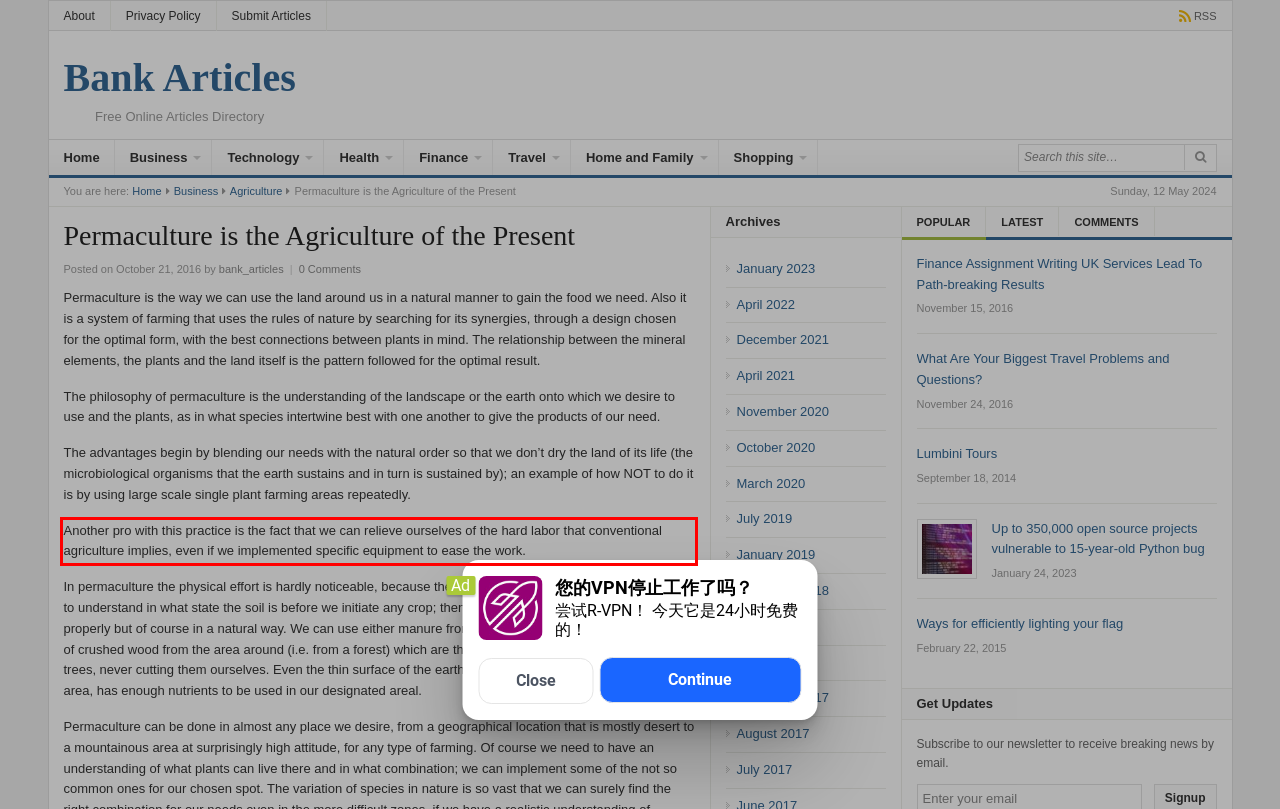In the given screenshot, locate the red bounding box and extract the text content from within it.

Another pro with this practice is the fact that we can relieve ourselves of the hard labor that conventional agriculture implies, even if we implemented specific equipment to ease the work.